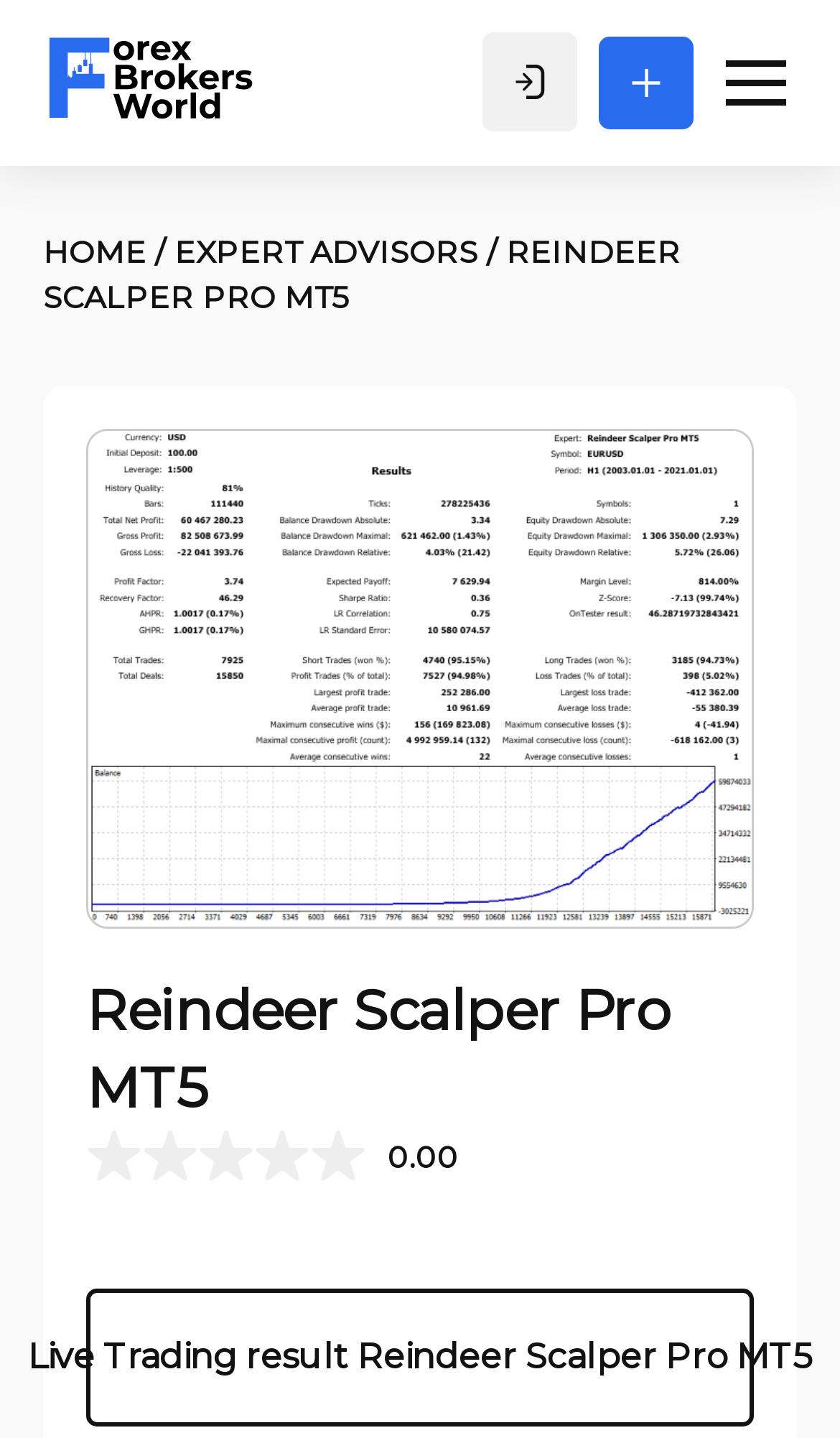What is the current value displayed?
Use the screenshot to answer the question with a single word or phrase.

0.00